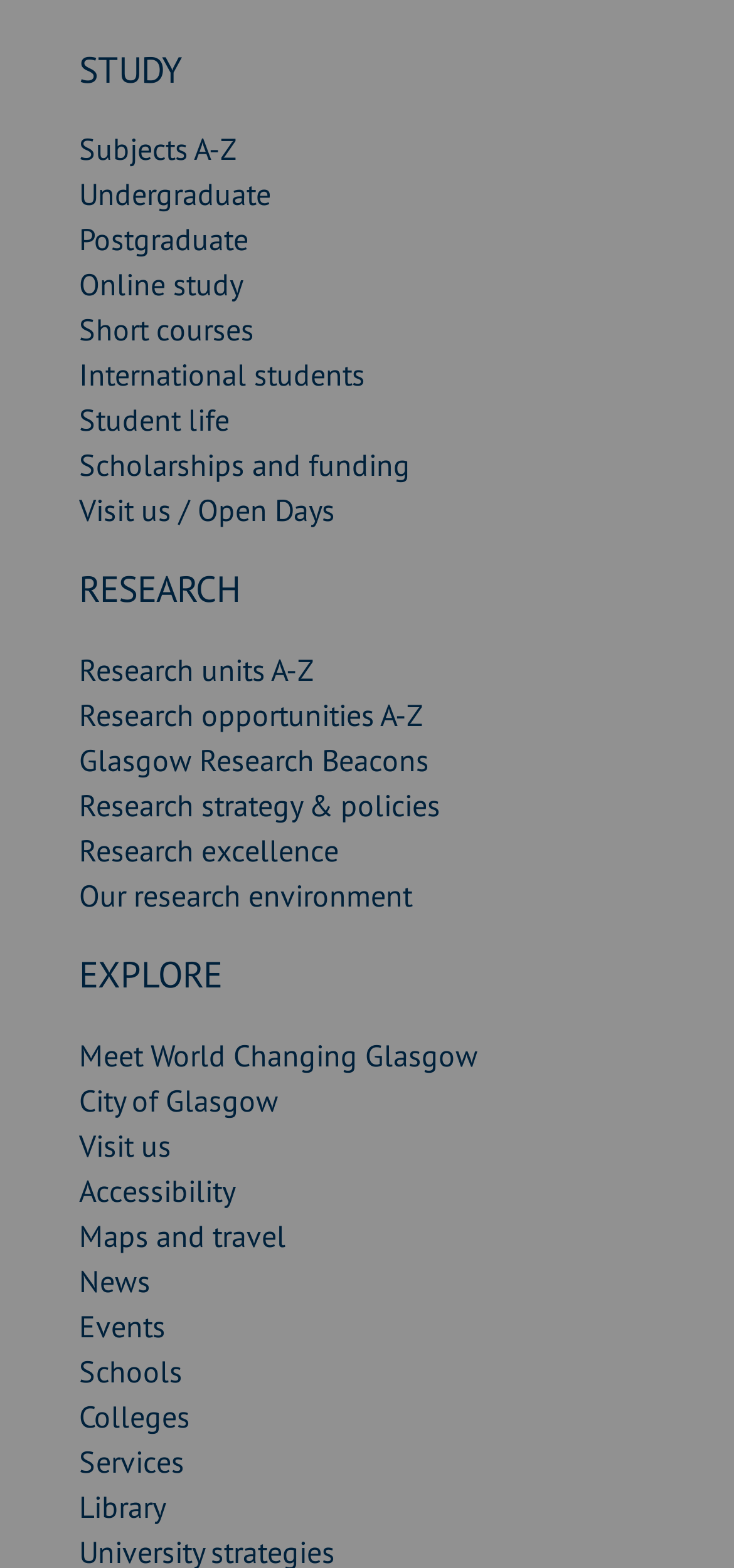Please identify the bounding box coordinates of the element's region that should be clicked to execute the following instruction: "contact us". The bounding box coordinates must be four float numbers between 0 and 1, i.e., [left, top, right, bottom].

None